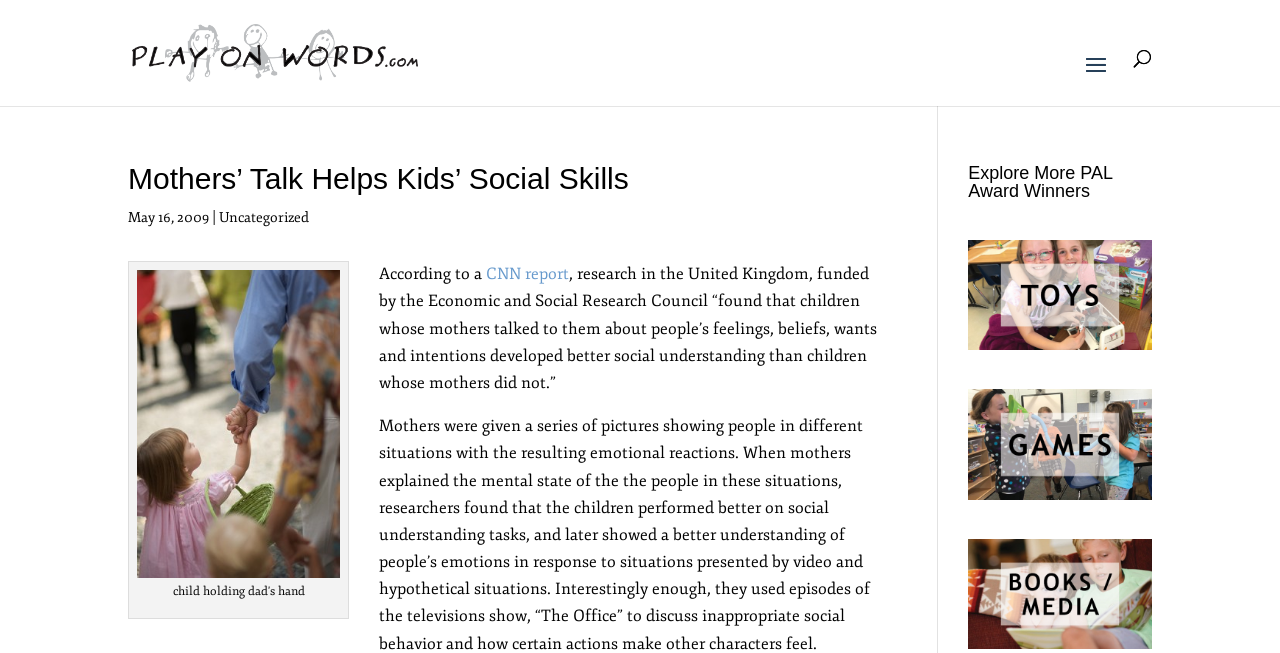Give a detailed overview of the webpage's appearance and contents.

The webpage is about the benefits of mothers' talk on children's social skills, citing a CNN report. At the top, there is a link "Play on Words" accompanied by an image with the same name, positioned on the left side of the page. Below this, there is a search bar that spans almost the entire width of the page.

The main content of the page is divided into two sections. The first section has a heading "Mothers’ Talk Helps Kids’ Social Skills" and is positioned near the top of the page. Below the heading, there is a date "May 16, 2009" followed by a category "Uncategorized". The main text of the article starts with "According to a CNN report" and continues to describe the research findings.

On the right side of the page, there is an image with a caption, positioned below the search bar. The image is accompanied by a link with no text.

The second section of the page is headed by "Explore More PAL Award Winners" and is positioned on the right side of the page, below the image. This section contains three links: "toys award winners", "games award winners", and "books media award winners", each accompanied by an image. These links and images are arranged vertically, with the "toys award winners" link at the top and the "books media award winners" link at the bottom.